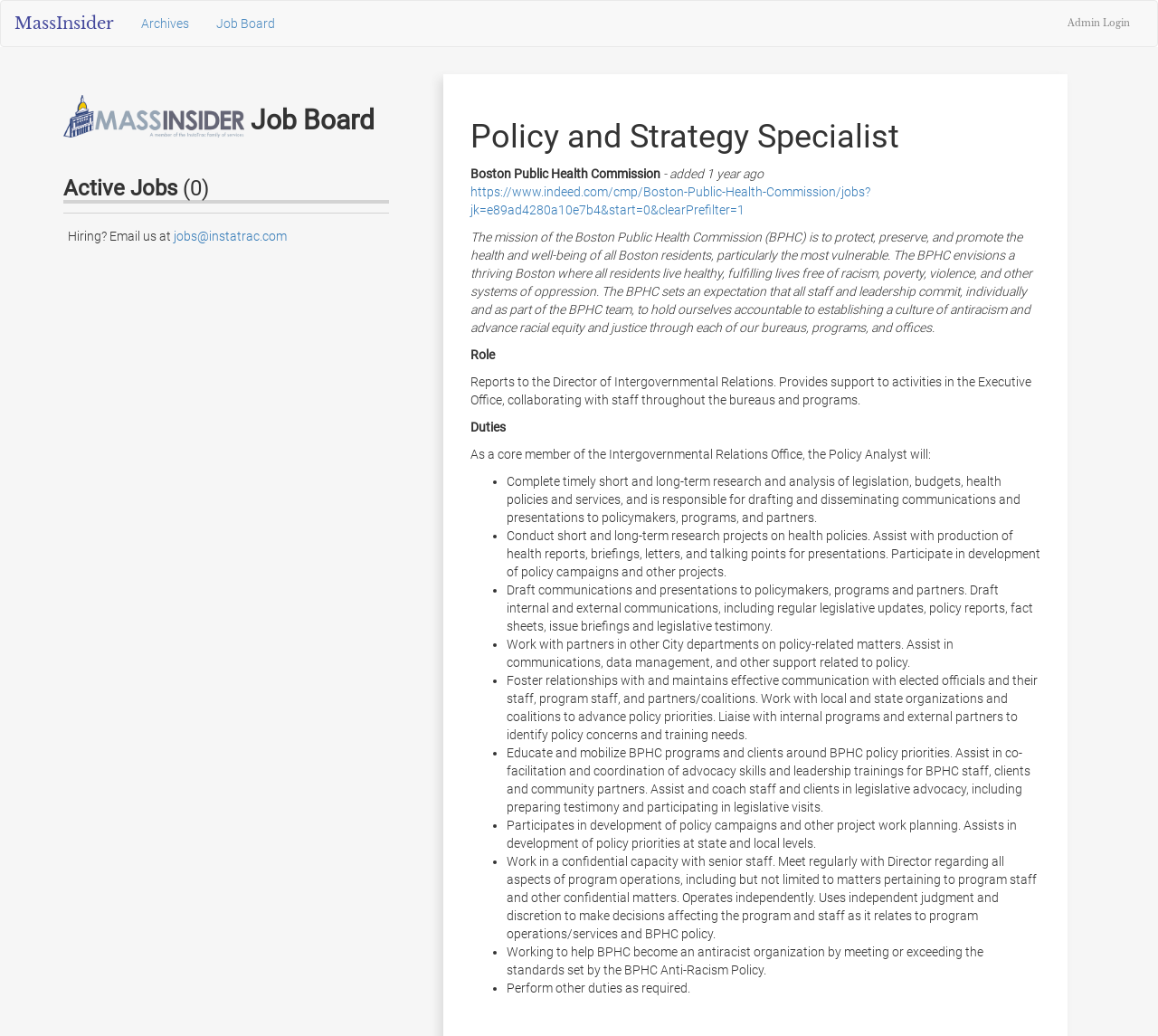Write a detailed summary of the webpage.

The webpage is titled "MassInsider" and appears to be a job posting website. At the top left corner, there is a link to the website's homepage labeled "MassInsider". Next to it, there are links to "Archives" and "Job Board". On the top right corner, there is a link to "Admin Login".

Below the top navigation bar, there is an image, followed by a heading that reads "Active Jobs (0)". Underneath, there is a paragraph of text that says "Hiring? Email us at jobs@instatrac.com".

The main content of the webpage is a job posting for a "Policy and Strategy Specialist" position at the Boston Public Health Commission. The job title is displayed prominently, followed by the organization's name and a link to the job posting on Indeed.com.

The job description is divided into sections, including "Role", "Duties", and "Responsibilities". The "Role" section describes the job's purpose and who it reports to. The "Duties" section is a list of bullet points outlining the job's responsibilities, including research, analysis, communication, and policy development.

The job posting also includes a lengthy description of the organization's mission and values, emphasizing its commitment to antiracism and racial equity. The posting concludes with a list of additional responsibilities and a call to action to apply for the position.